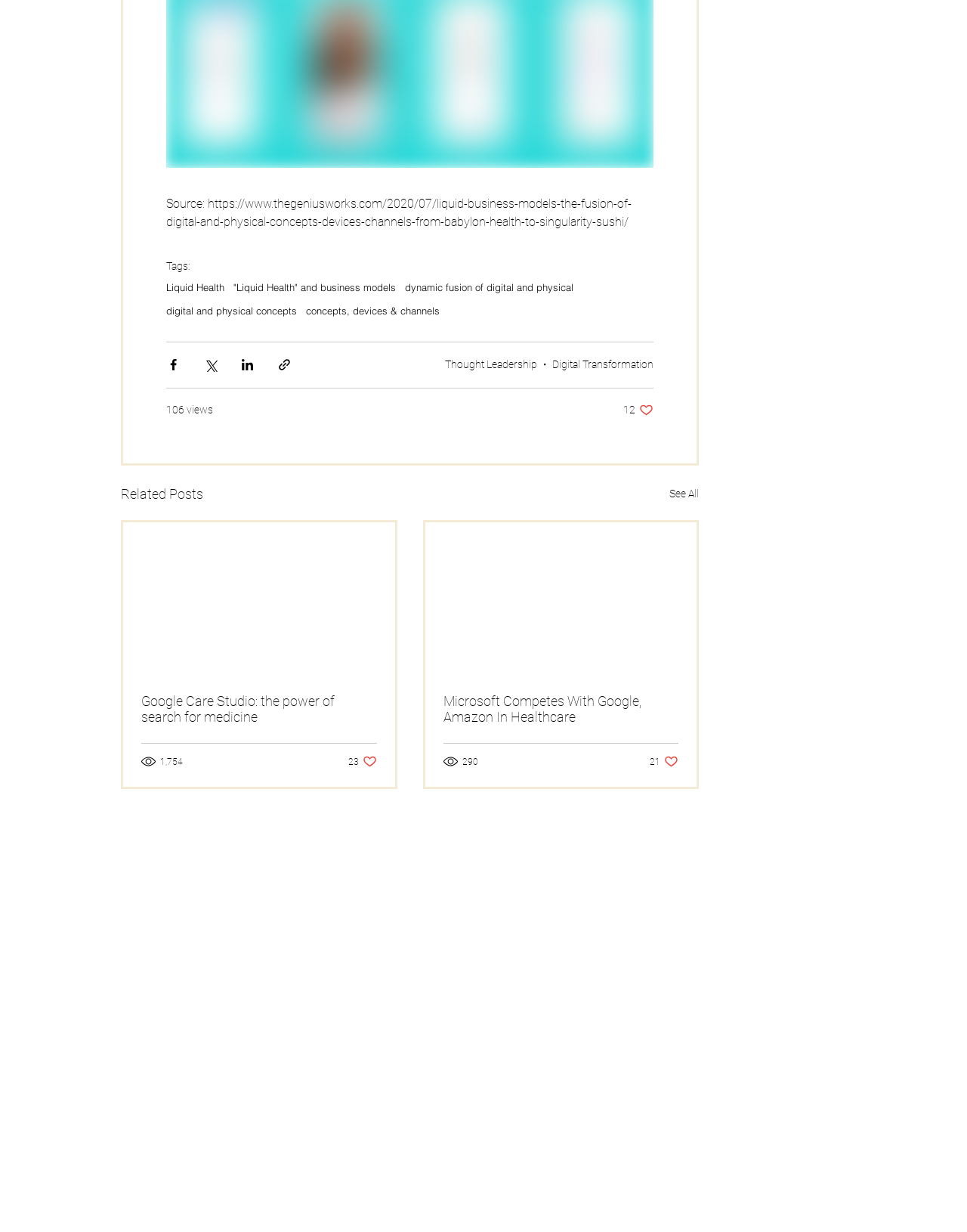Please indicate the bounding box coordinates for the clickable area to complete the following task: "Like the post about Microsoft Competes With Google, Amazon In Healthcare". The coordinates should be specified as four float numbers between 0 and 1, i.e., [left, top, right, bottom].

[0.672, 0.612, 0.702, 0.624]